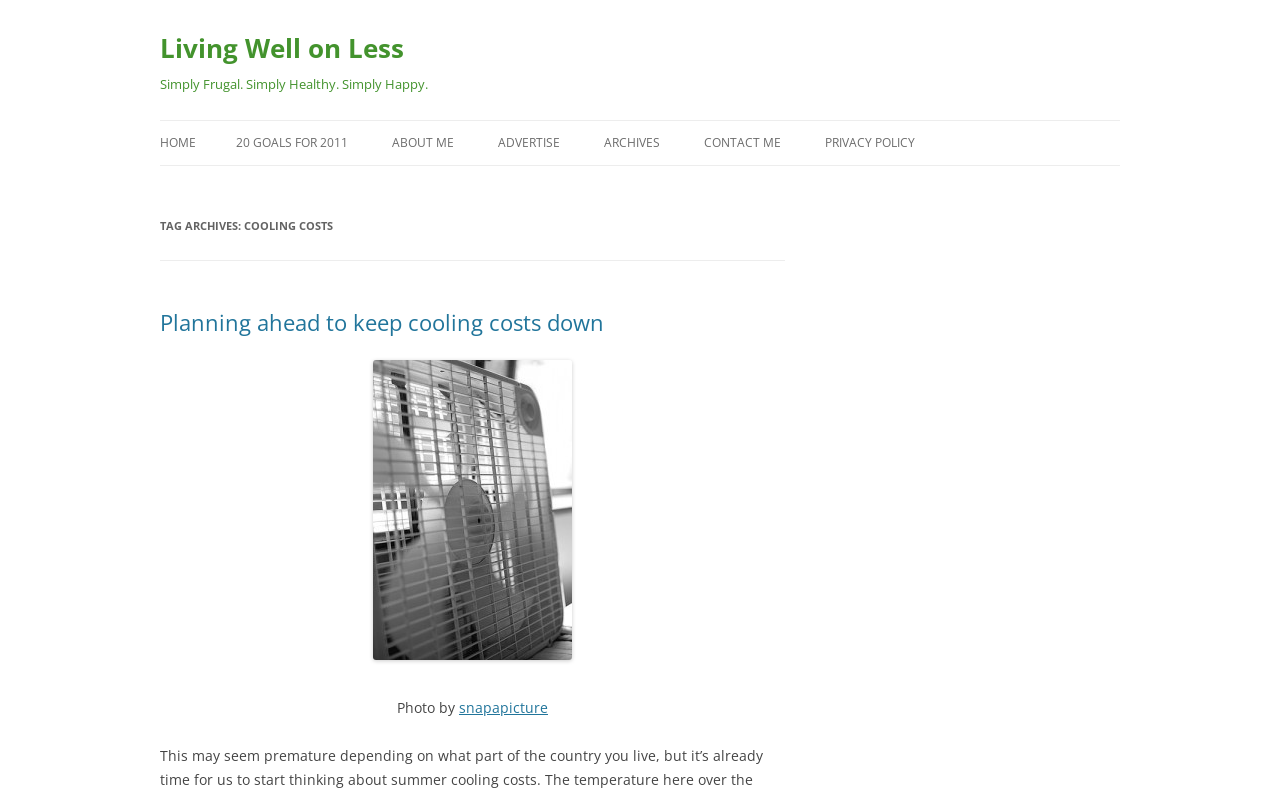Pinpoint the bounding box coordinates for the area that should be clicked to perform the following instruction: "Contact the Office of the Dean".

None